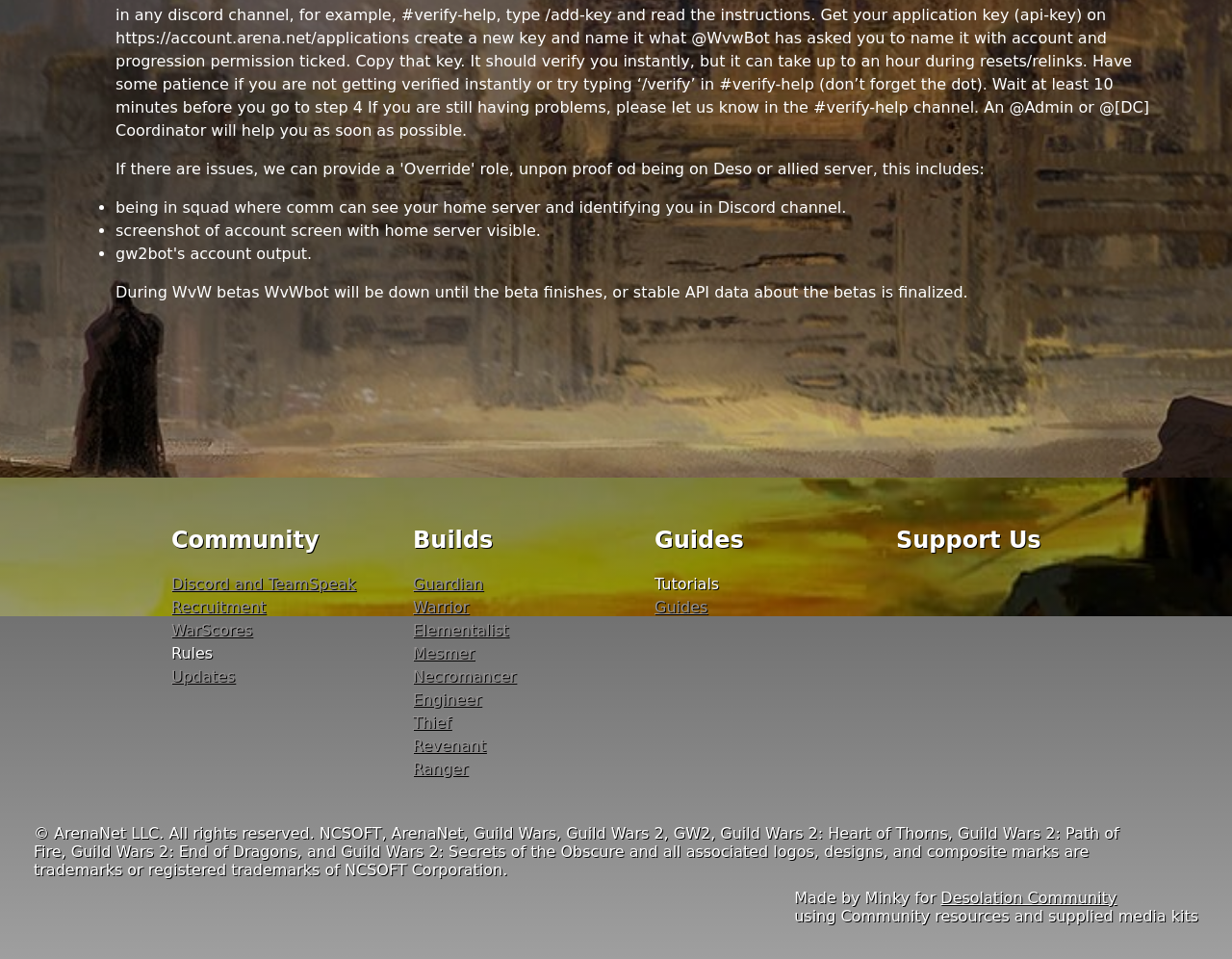Determine the bounding box coordinates for the HTML element described here: "krescentmedia".

None